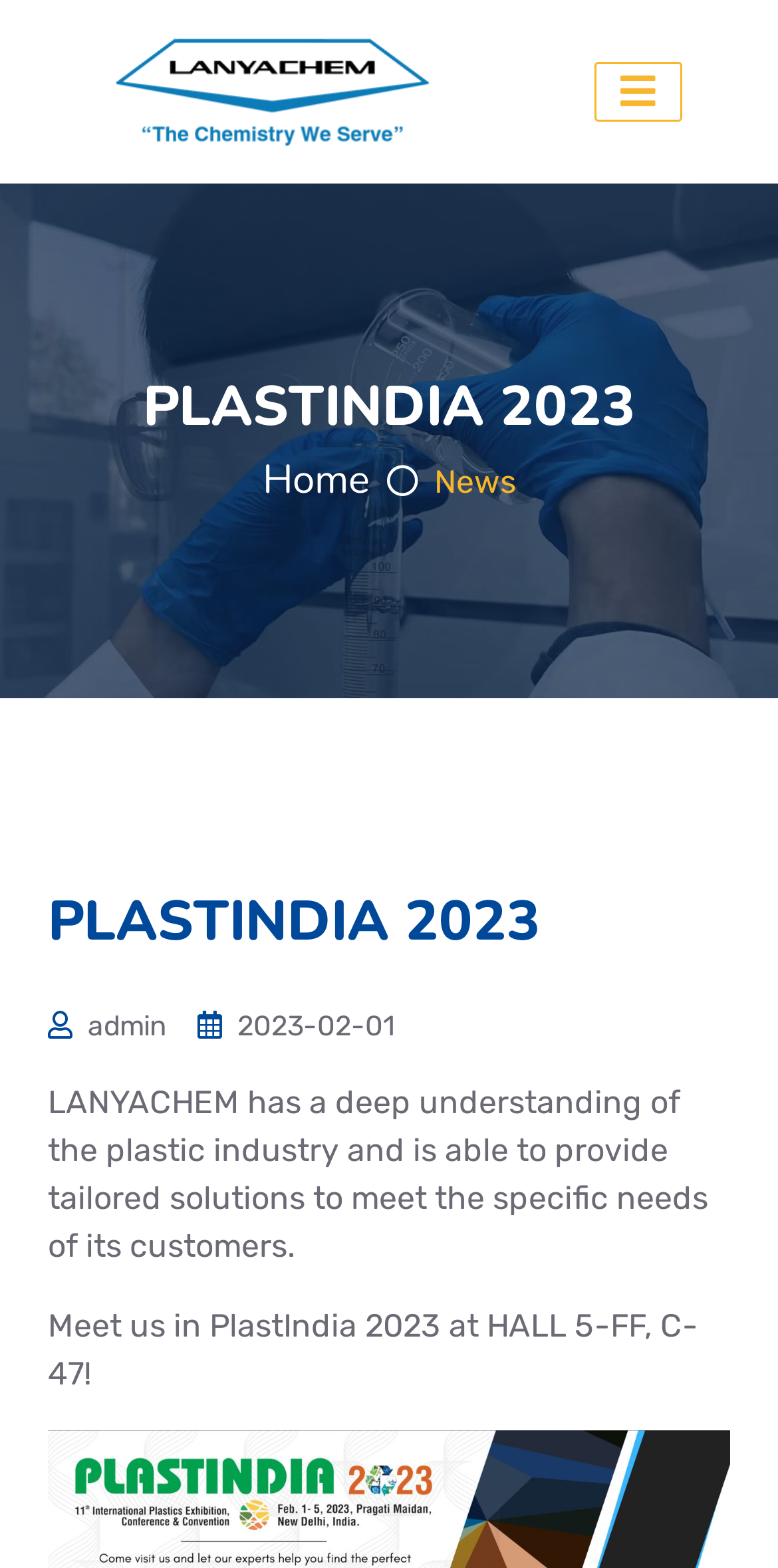Please analyze the image and provide a thorough answer to the question:
What is the event mentioned on the webpage?

The webpage mentions an event called PLASTINDIA 2023, which is a trade fair or exhibition related to the plastic industry. This is evident from the multiple occurrences of the phrase 'PLASTINDIA 2023' on the webpage, including in the heading and in the text 'Meet us in PlastIndia 2023 at HALL 5-FF, C-47!'.